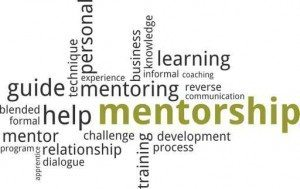Provide a thorough description of the image, including all visible elements.

The image displays a word cloud centered around the concept of "mentorship," highlighting key terms such as "guide," "help," "learning," "training," and "relationship." This visual representation emphasizes the multifaceted components of mentorship, illustrating its importance in personal and professional development. The arrangement of words illustrates their interconnectedness, suggesting that effective mentoring encompasses various techniques and approaches, including formal and informal coaching. This reflects the commitment of VTS Lawyers to support university students through their mentorship programs, fostering essential skills and insights that prepare them for the working world.